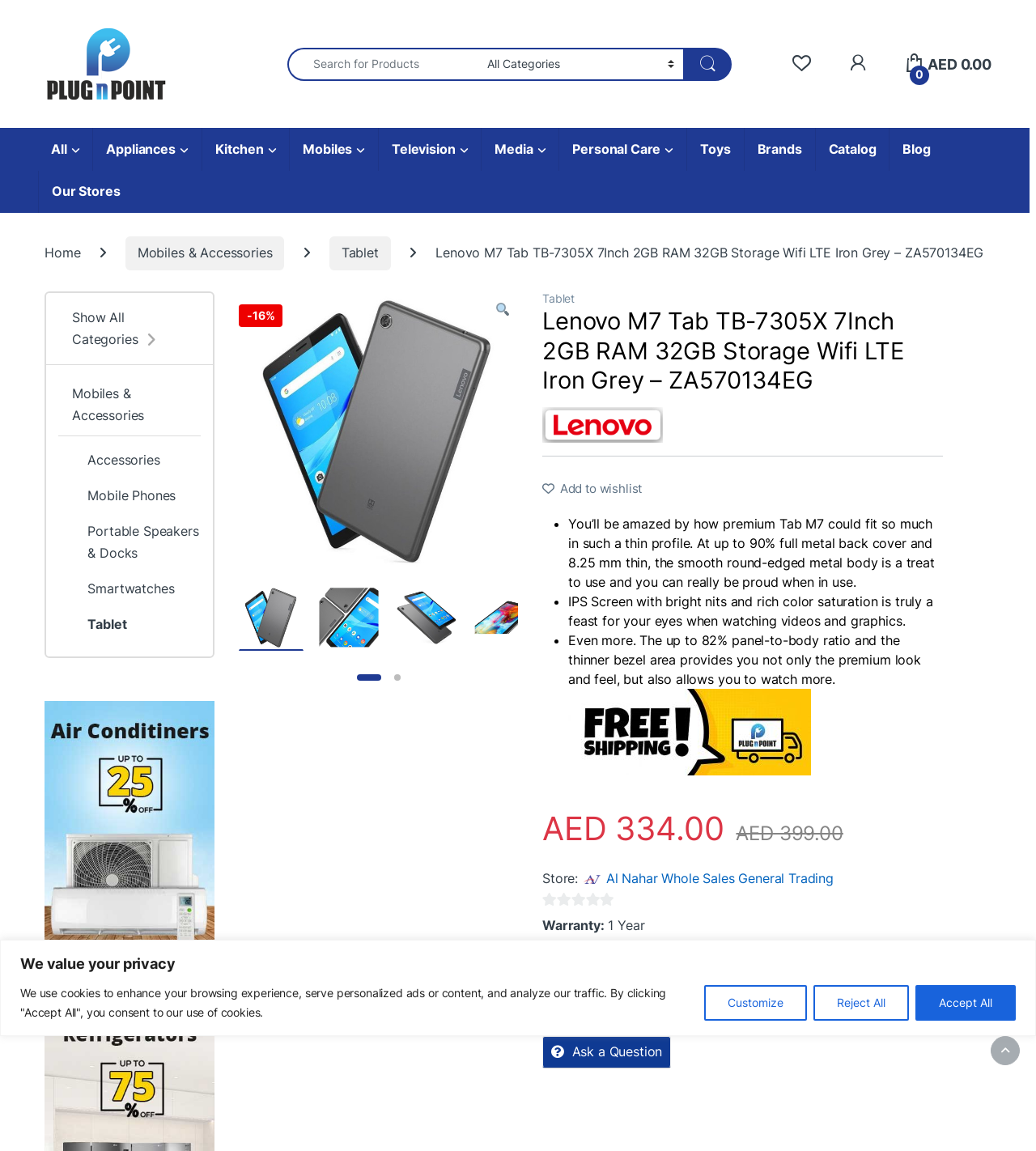Given the webpage screenshot and the description, determine the bounding box coordinates (top-left x, top-left y, bottom-right x, bottom-right y) that define the location of the UI element matching this description: Blog

[0.858, 0.111, 0.911, 0.148]